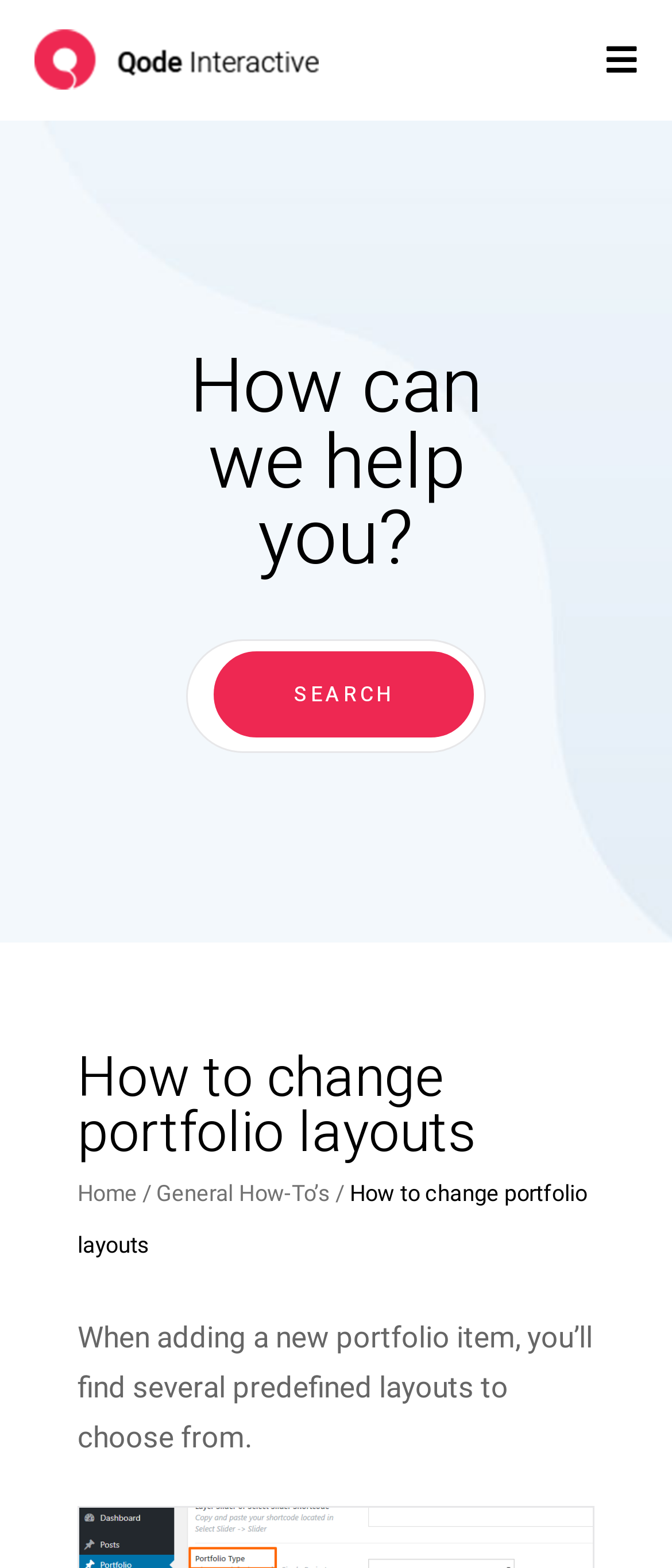What is the purpose of the search box?
Please answer the question with a detailed and comprehensive explanation.

The search box is located below the 'How can we help you?' heading, and it has a placeholder text 'Search for:' and a 'SEARCH' button next to it, indicating that it is used to search for help or answers within the help center.